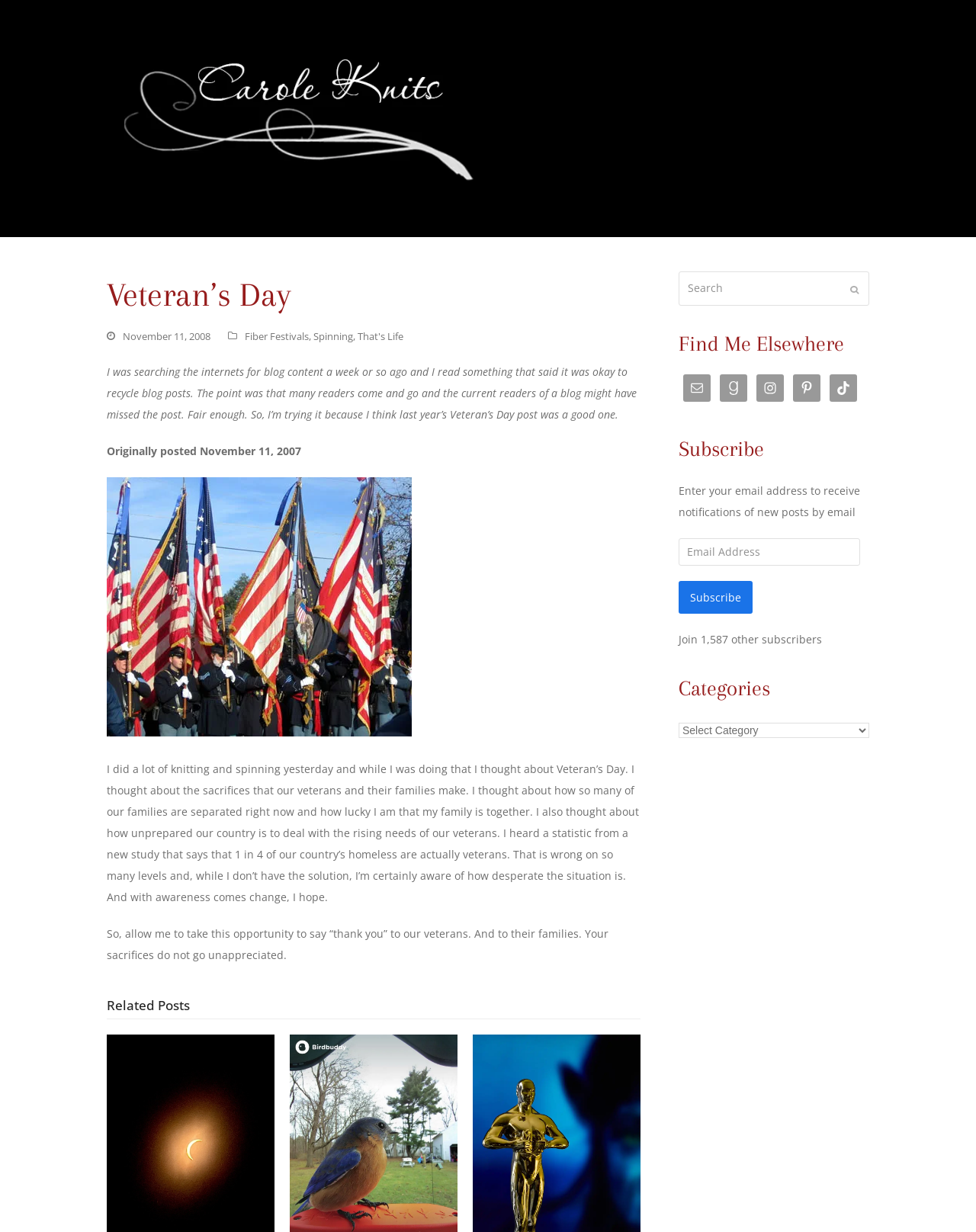Return the bounding box coordinates of the UI element that corresponds to this description: "parent_node: Search name="s" placeholder="Search"". The coordinates must be given as four float numbers in the range of 0 and 1, [left, top, right, bottom].

[0.695, 0.221, 0.891, 0.248]